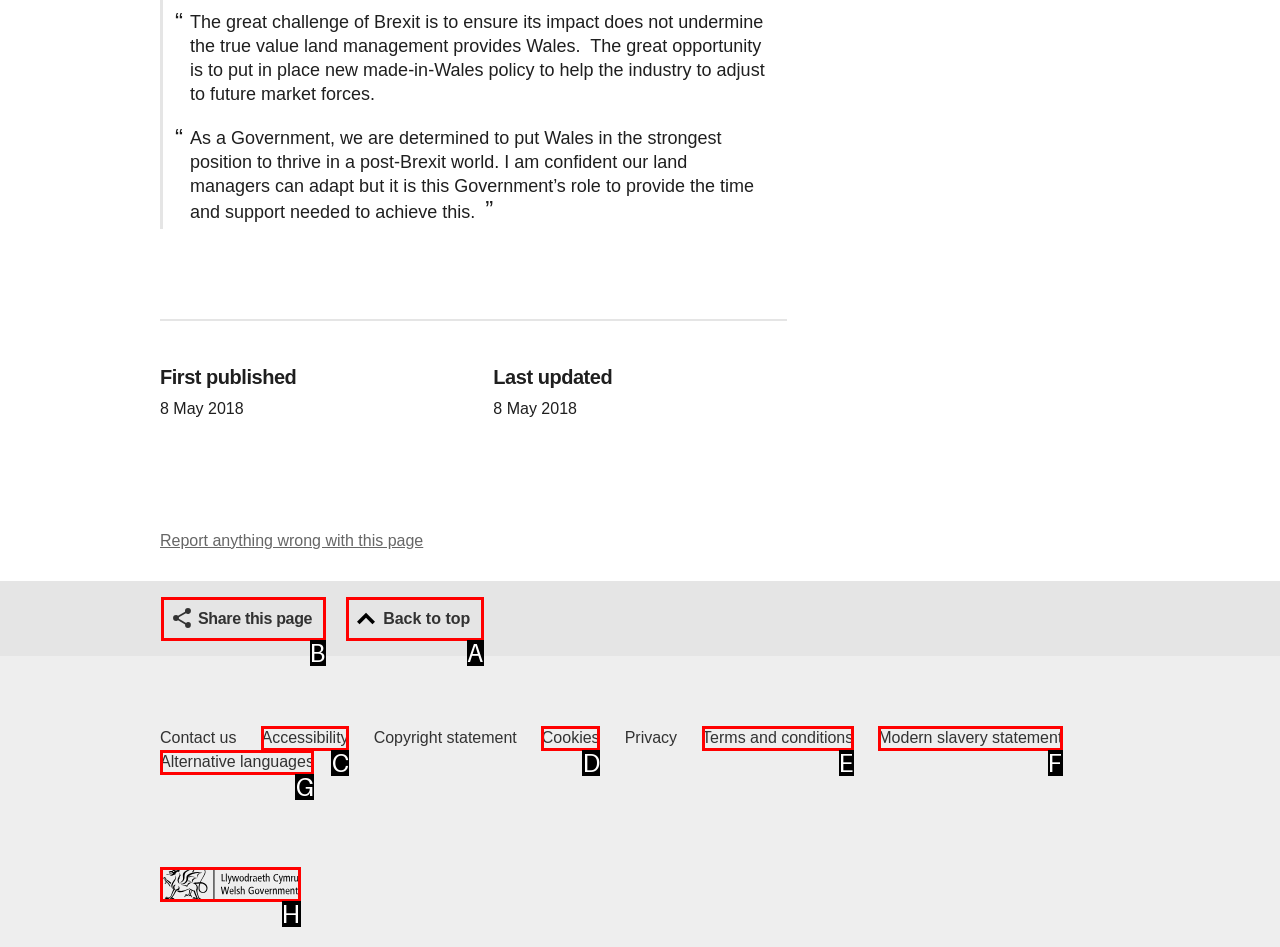Among the marked elements in the screenshot, which letter corresponds to the UI element needed for the task: Share this page?

B